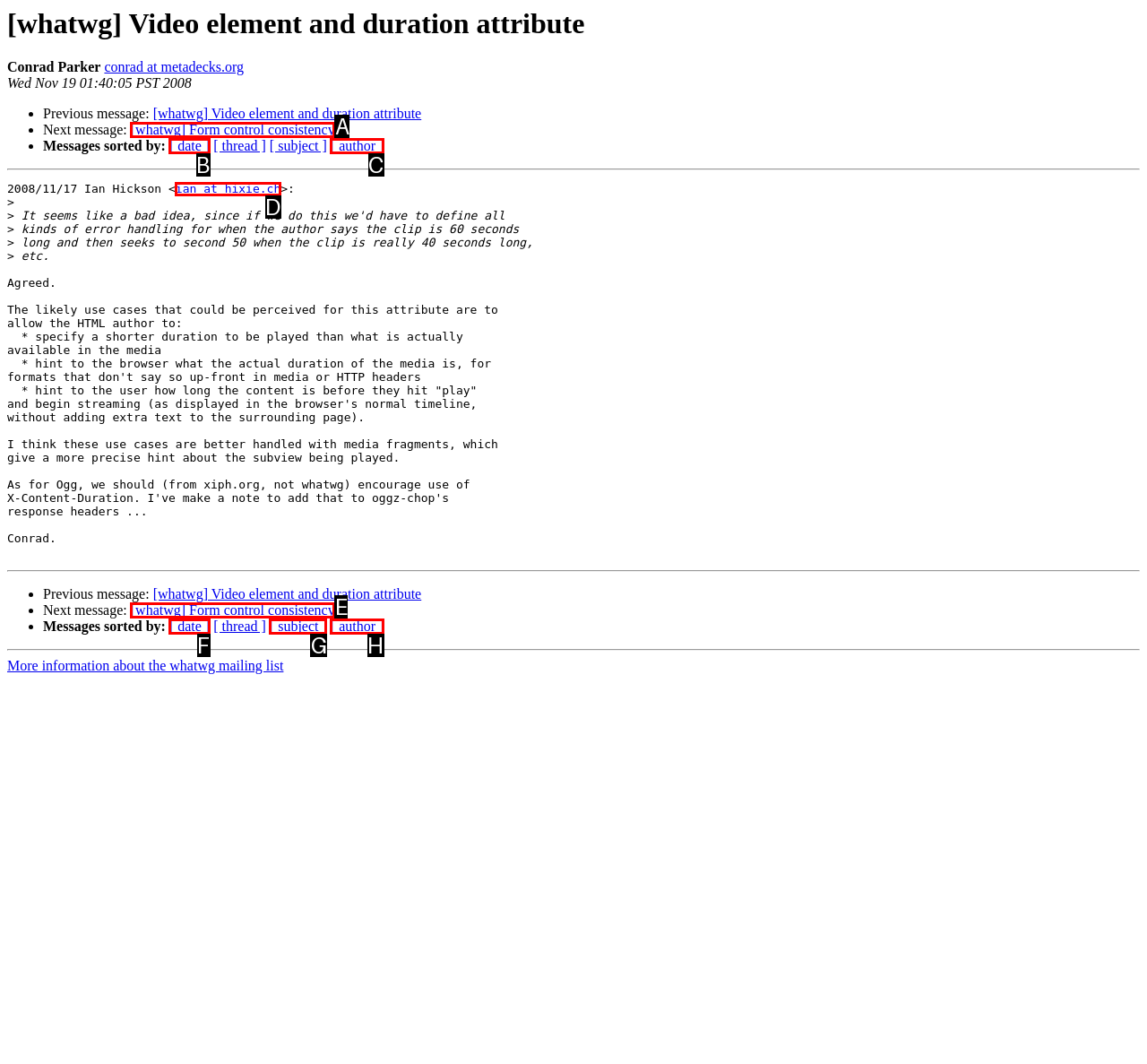Indicate the HTML element to be clicked to accomplish this task: View next message Respond using the letter of the correct option.

A